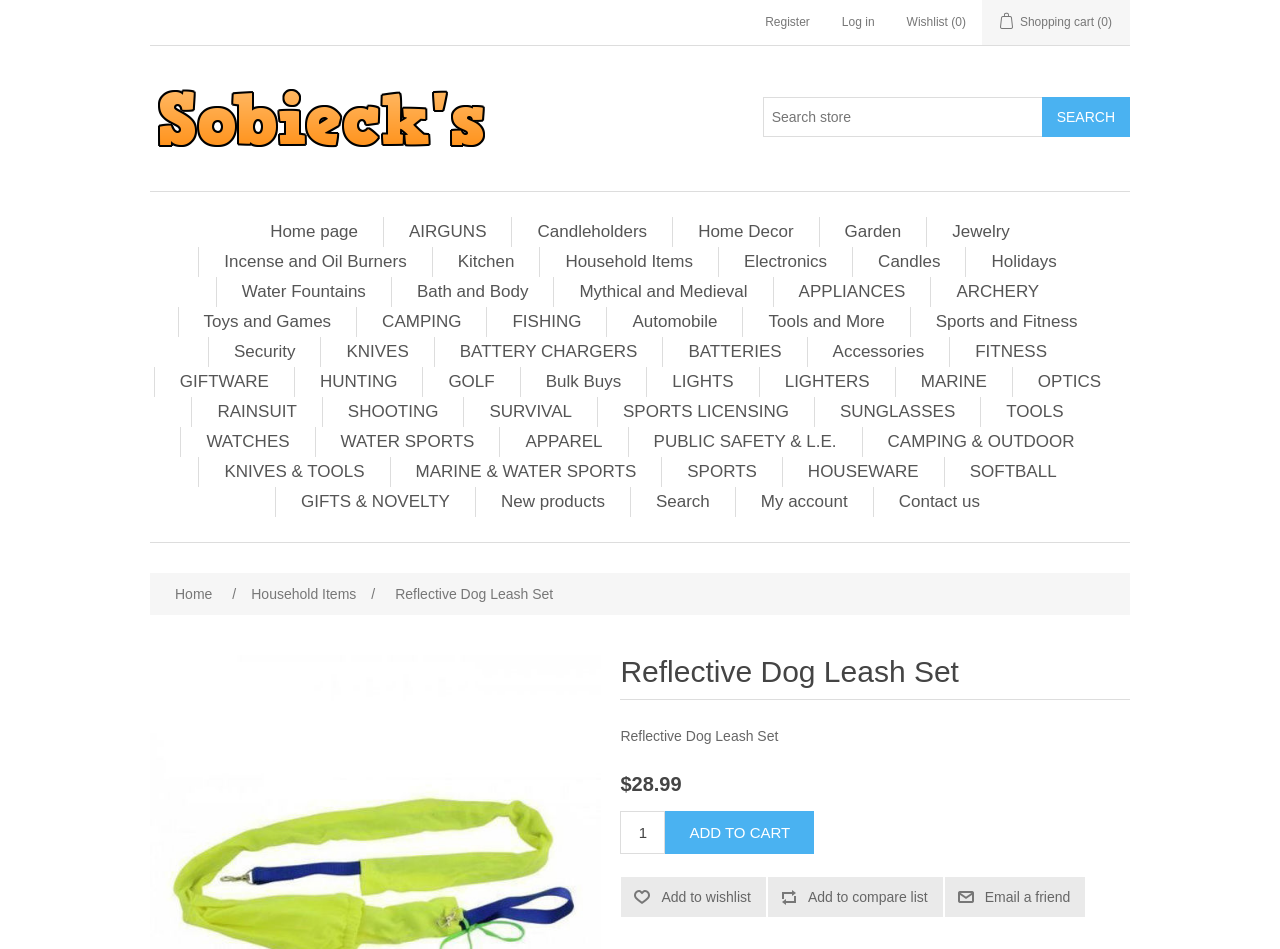What is the price of the Reflective Dog Leash Set?
Craft a detailed and extensive response to the question.

I found the price of the Reflective Dog Leash Set by looking at the StaticText element with the text '$28.99' located at the bounding box coordinates [0.485, 0.815, 0.532, 0.838].